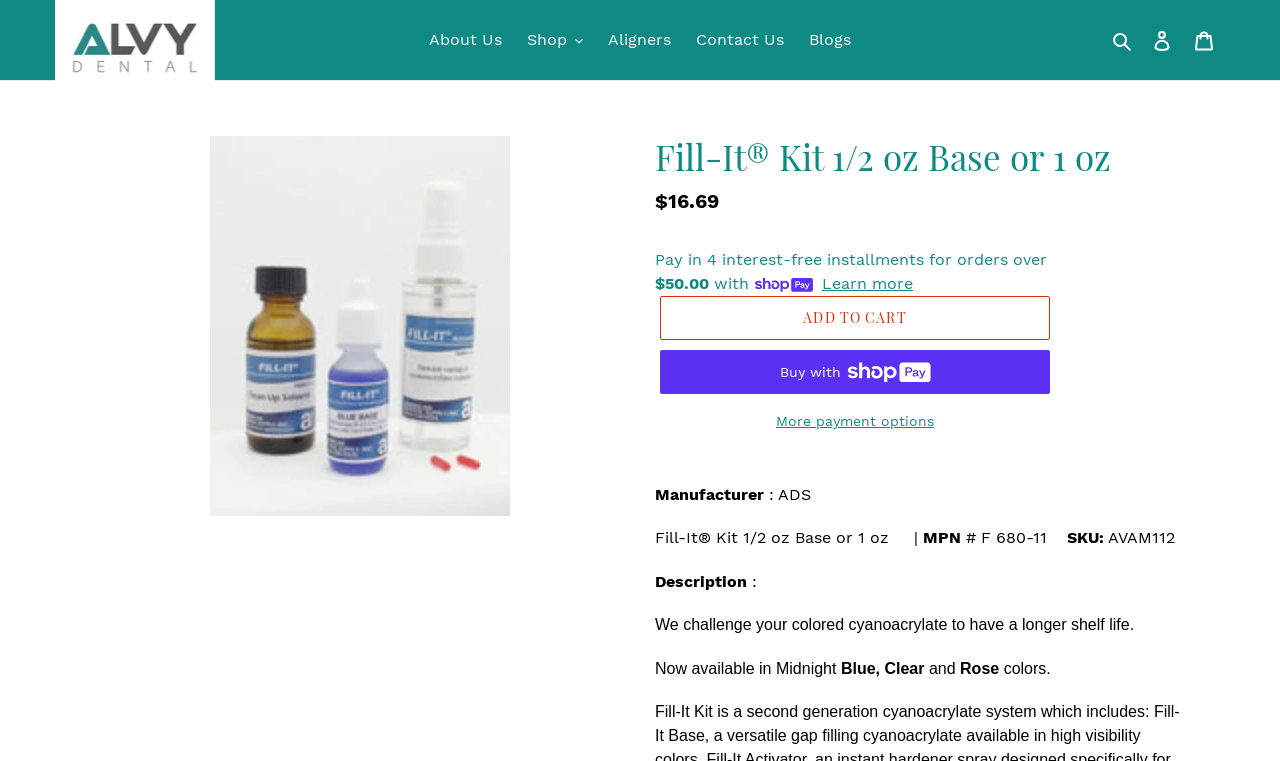Please locate the bounding box coordinates for the element that should be clicked to achieve the following instruction: "Search for products". Ensure the coordinates are given as four float numbers between 0 and 1, i.e., [left, top, right, bottom].

[0.864, 0.035, 0.891, 0.07]